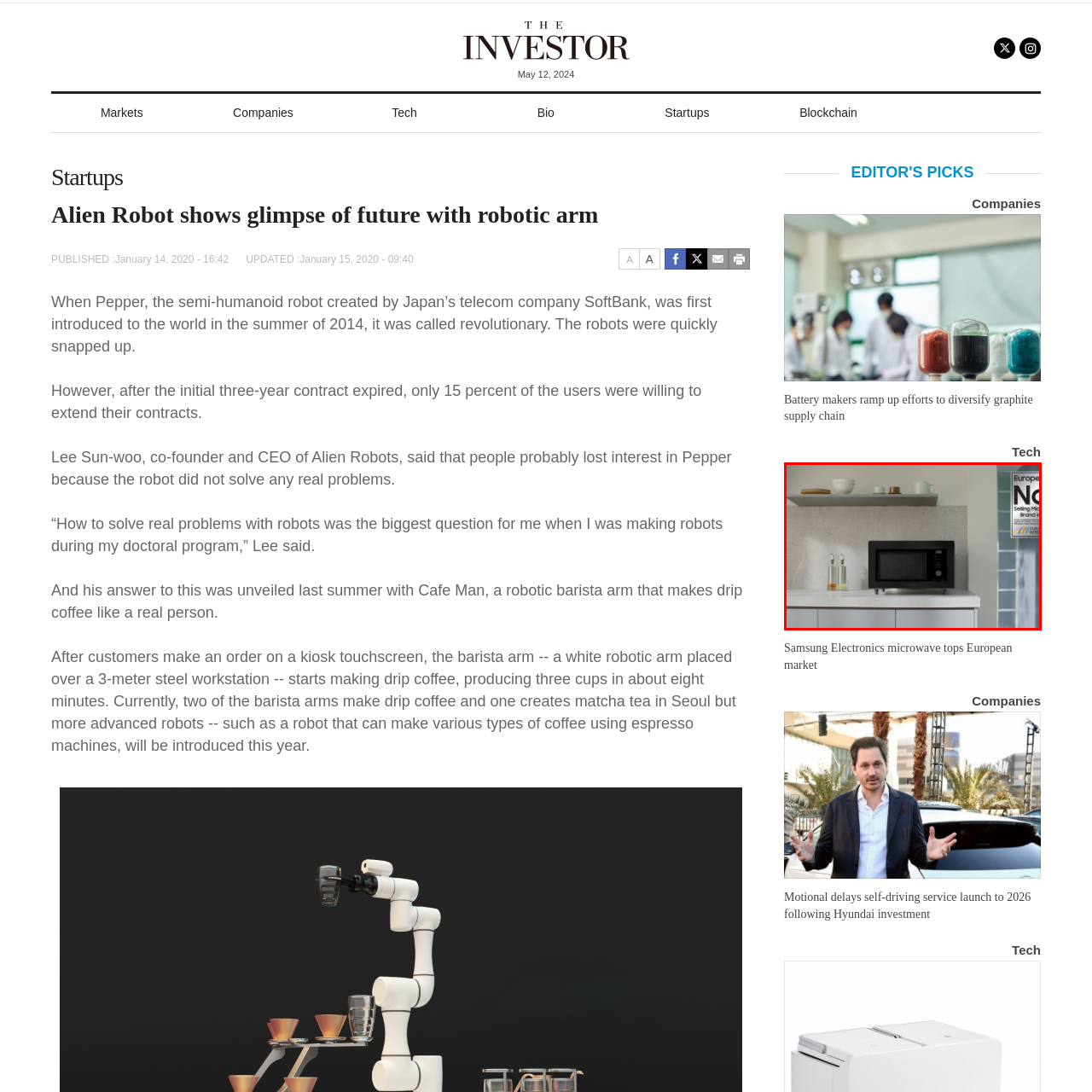Please look at the image within the red bounding box and provide a detailed answer to the following question based on the visual information: What is Samsung's ranking in Europe for microwave sales?

The promotional sign in the image indicates that Samsung is the number one selling microwave brand in Europe, emphasizing the brand's dominance and consumer preference in the market.